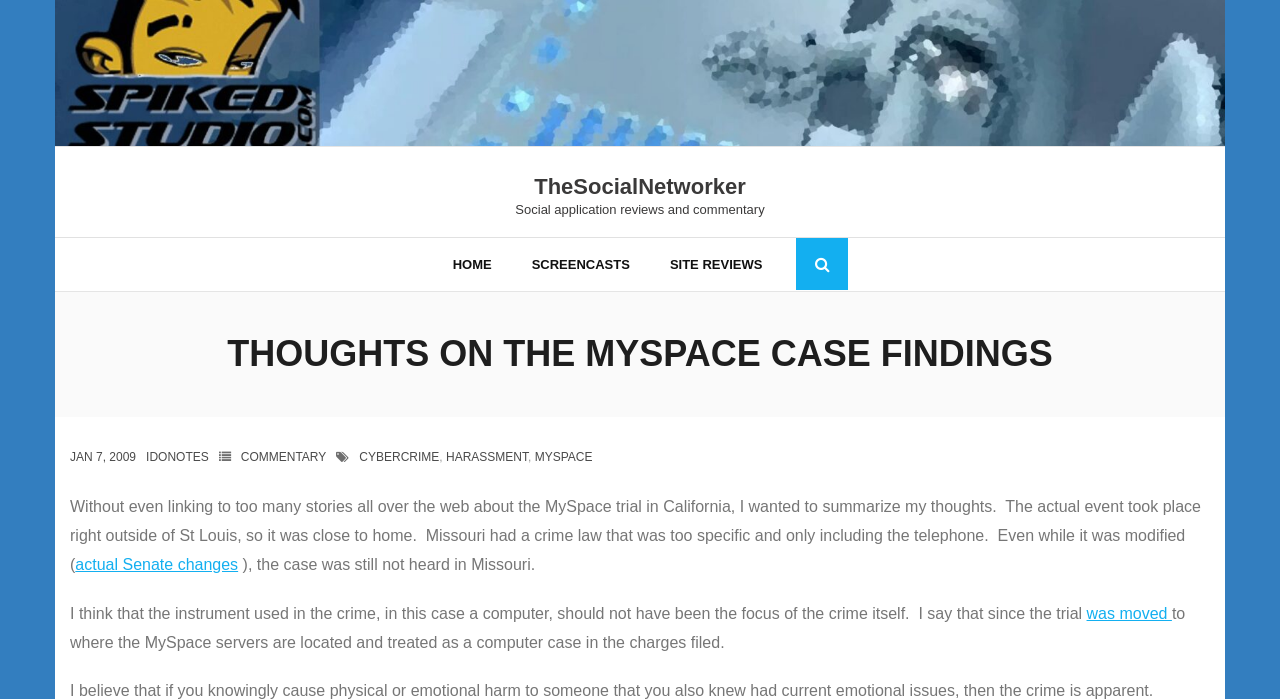Locate the bounding box coordinates of the item that should be clicked to fulfill the instruction: "Read about 'crocheted basket detail'".

None